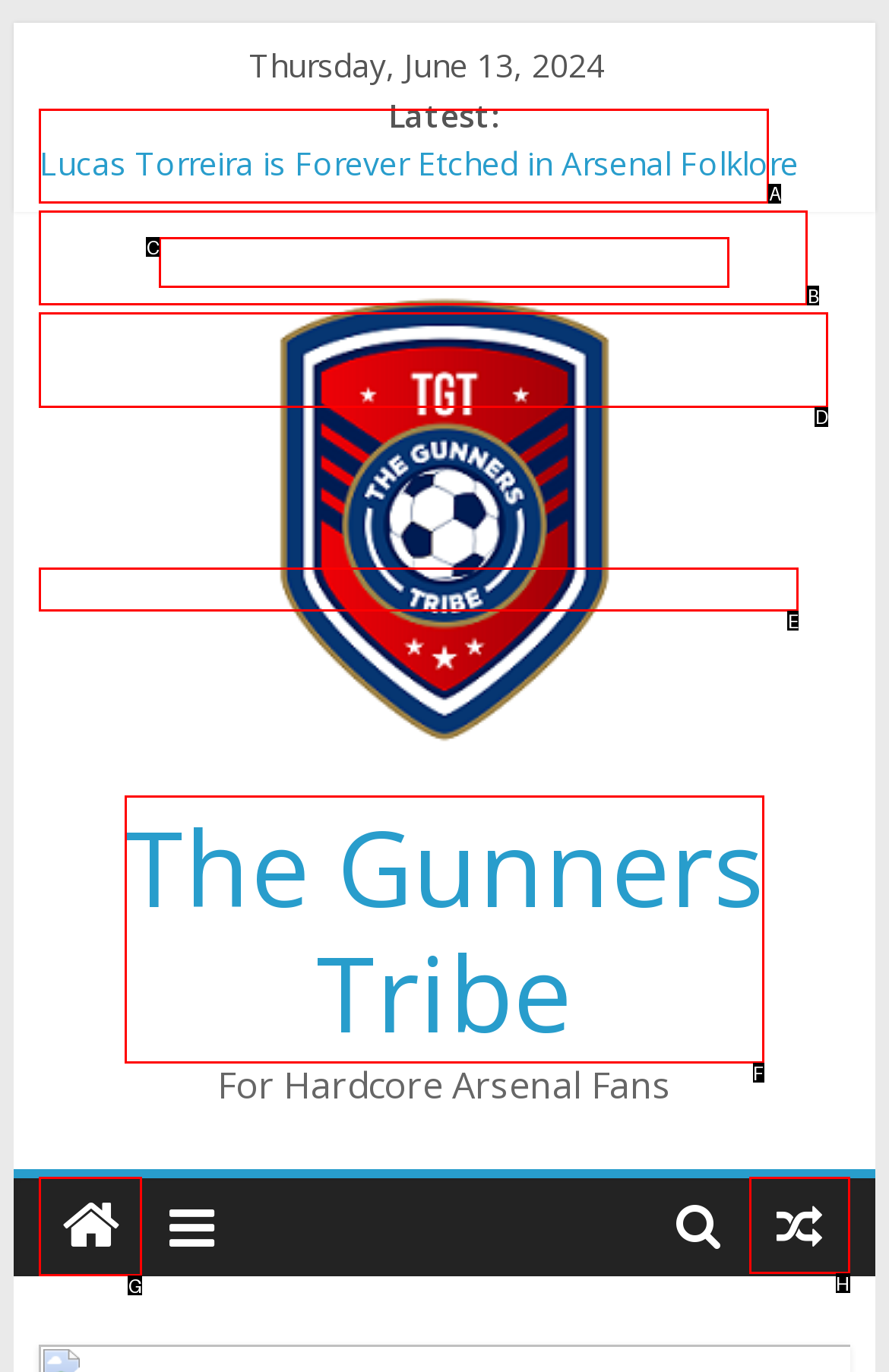Identify the correct lettered option to click in order to perform this task: View more articles by The Gunners Tribe. Respond with the letter.

F